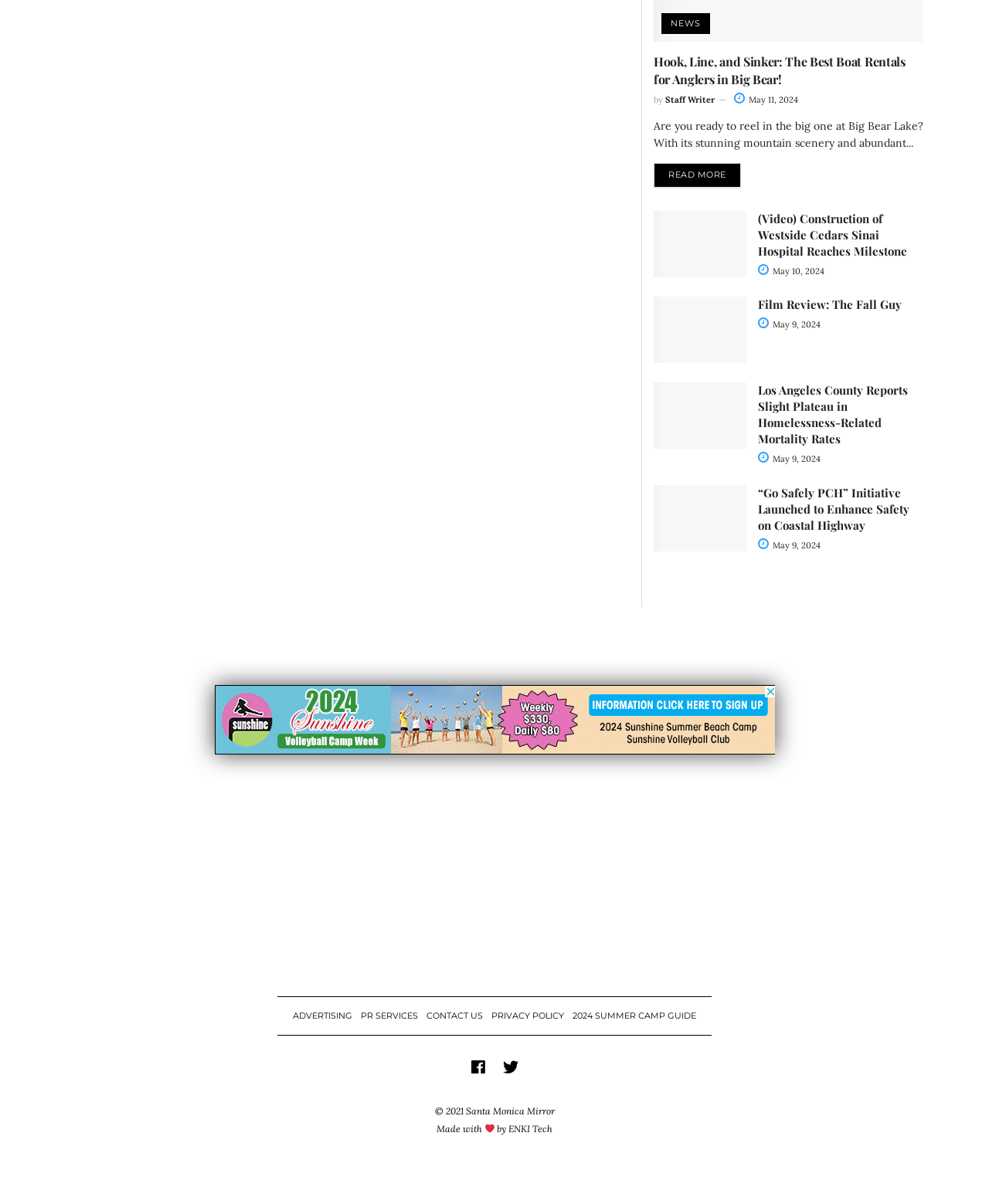Please identify the bounding box coordinates of the element on the webpage that should be clicked to follow this instruction: "Read the film review of The Fall Guy". The bounding box coordinates should be given as four float numbers between 0 and 1, formatted as [left, top, right, bottom].

[0.661, 0.247, 0.755, 0.324]